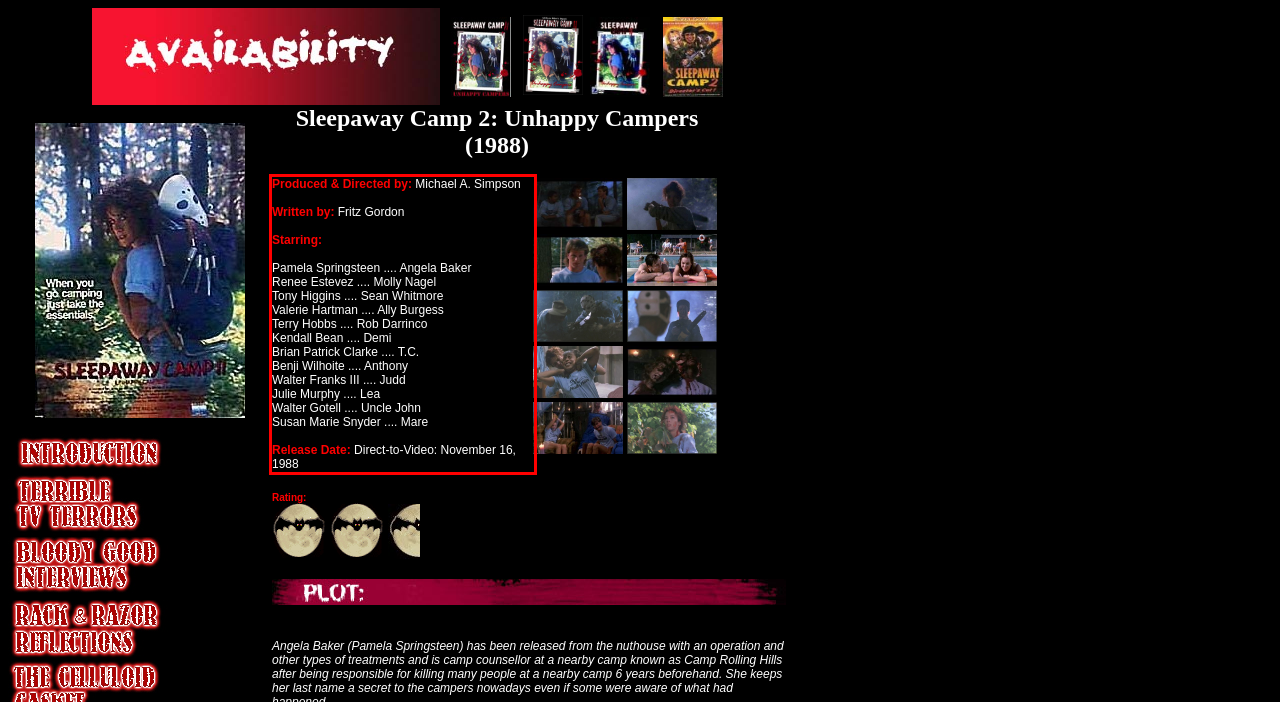Please analyze the provided webpage screenshot and perform OCR to extract the text content from the red rectangle bounding box.

Produced & Directed by: Michael A. Simpson Written by: Fritz Gordon Starring: Pamela Springsteen .... Angela Baker Renee Estevez .... Molly Nagel Tony Higgins .... Sean Whitmore Valerie Hartman .... Ally Burgess Terry Hobbs .... Rob Darrinco Kendall Bean .... Demi Brian Patrick Clarke .... T.C. Benji Wilhoite .... Anthony Walter Franks III .... Judd Julie Murphy .... Lea Walter Gotell .... Uncle John Susan Marie Snyder .... Mare Release Date: Direct-to-Video: November 16, 1988